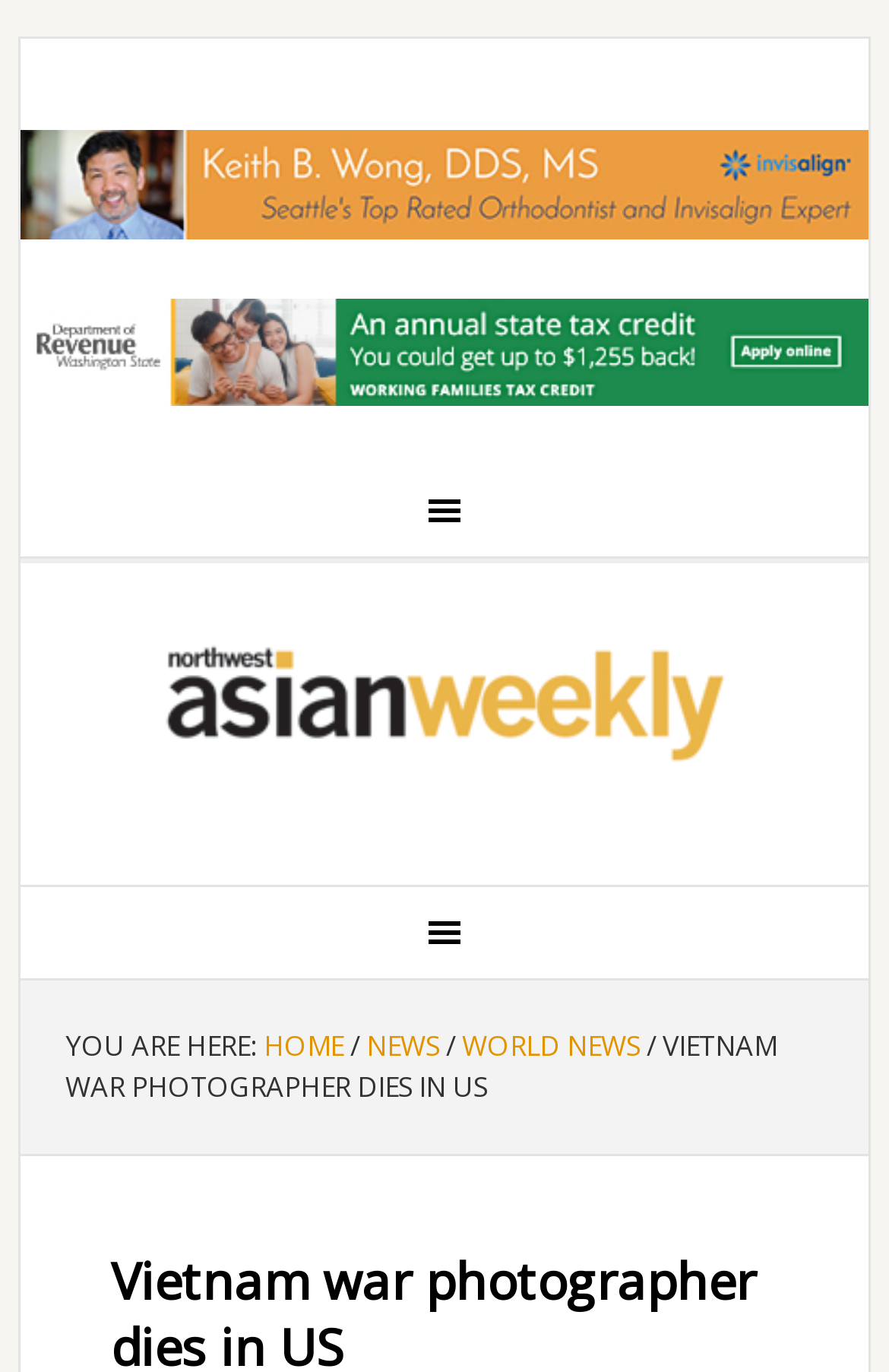Determine the bounding box coordinates (top-left x, top-left y, bottom-right x, bottom-right y) of the UI element described in the following text: Northwest Asian Weekly

[0.023, 0.445, 0.977, 0.586]